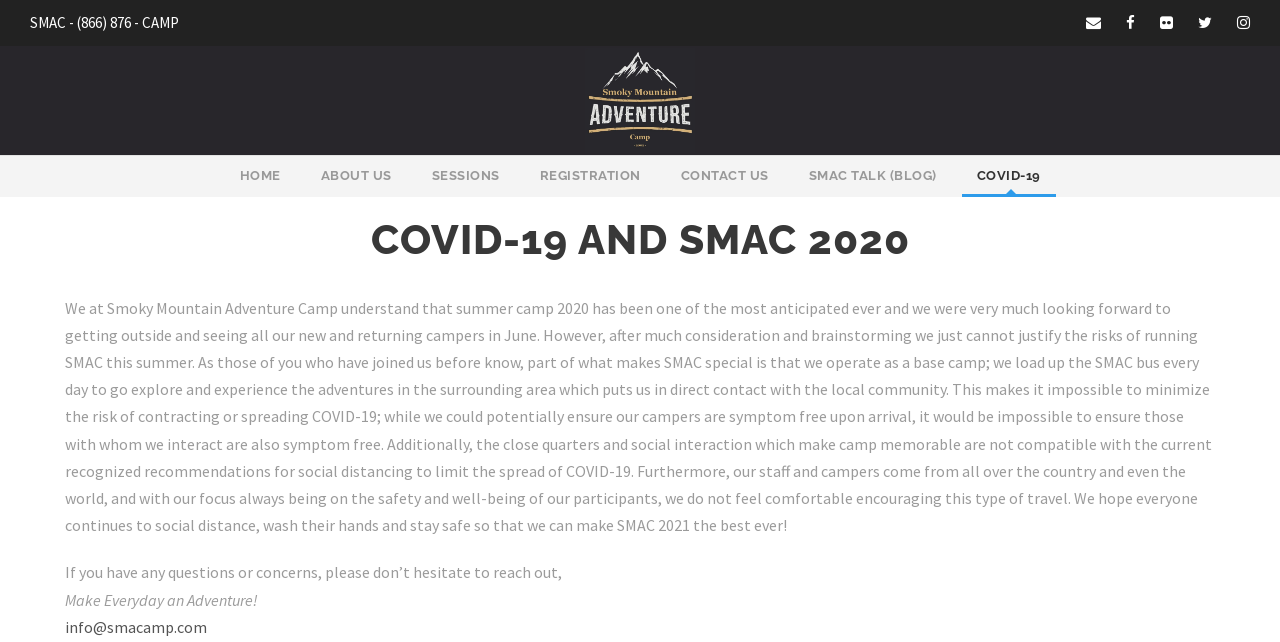Summarize the contents and layout of the webpage in detail.

The webpage is about SMACamp, a summer camp, and its response to the COVID-19 pandemic. At the top left, there is a logo "SMAC" followed by a phone number "(866) 876 - CAMP". On the top right, there are five social media icons. Below the logo, there is a navigation menu with six links: "HOME", "ABOUT US", "SESSIONS", "REGISTRATION", "CONTACT US", and "SMAC TALK (BLOG)". 

The main content of the webpage is a heading "COVID-19 AND SMAC 2020" followed by a long paragraph explaining the camp's decision to cancel its 2020 session due to the risks of COVID-19. The text explains that the camp's operation model, which involves interacting with the local community, makes it impossible to minimize the risk of contracting or spreading the virus. 

Below the main content, there are two short paragraphs. The first one invites readers to reach out if they have any questions or concerns. The second one is a slogan "Make Everyday an Adventure!". At the very bottom, there is a contact email "info@smacamp.com". On the top right of the navigation menu, there is a banner with an image and a link.